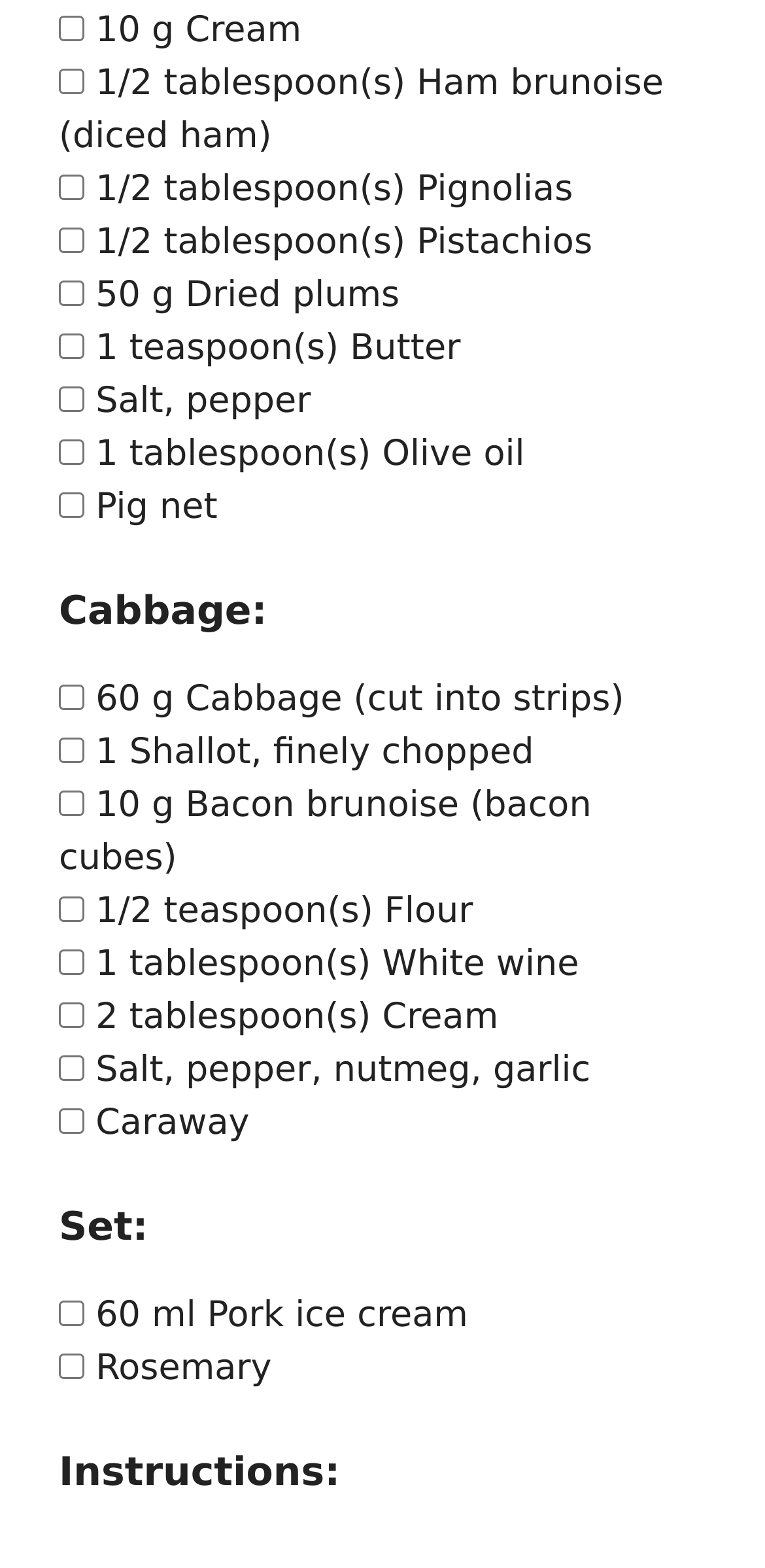Determine the bounding box coordinates of the section to be clicked to follow the instruction: "Check 1 Shallot, finely chopped". The coordinates should be given as four float numbers between 0 and 1, formatted as [left, top, right, bottom].

[0.077, 0.47, 0.11, 0.486]